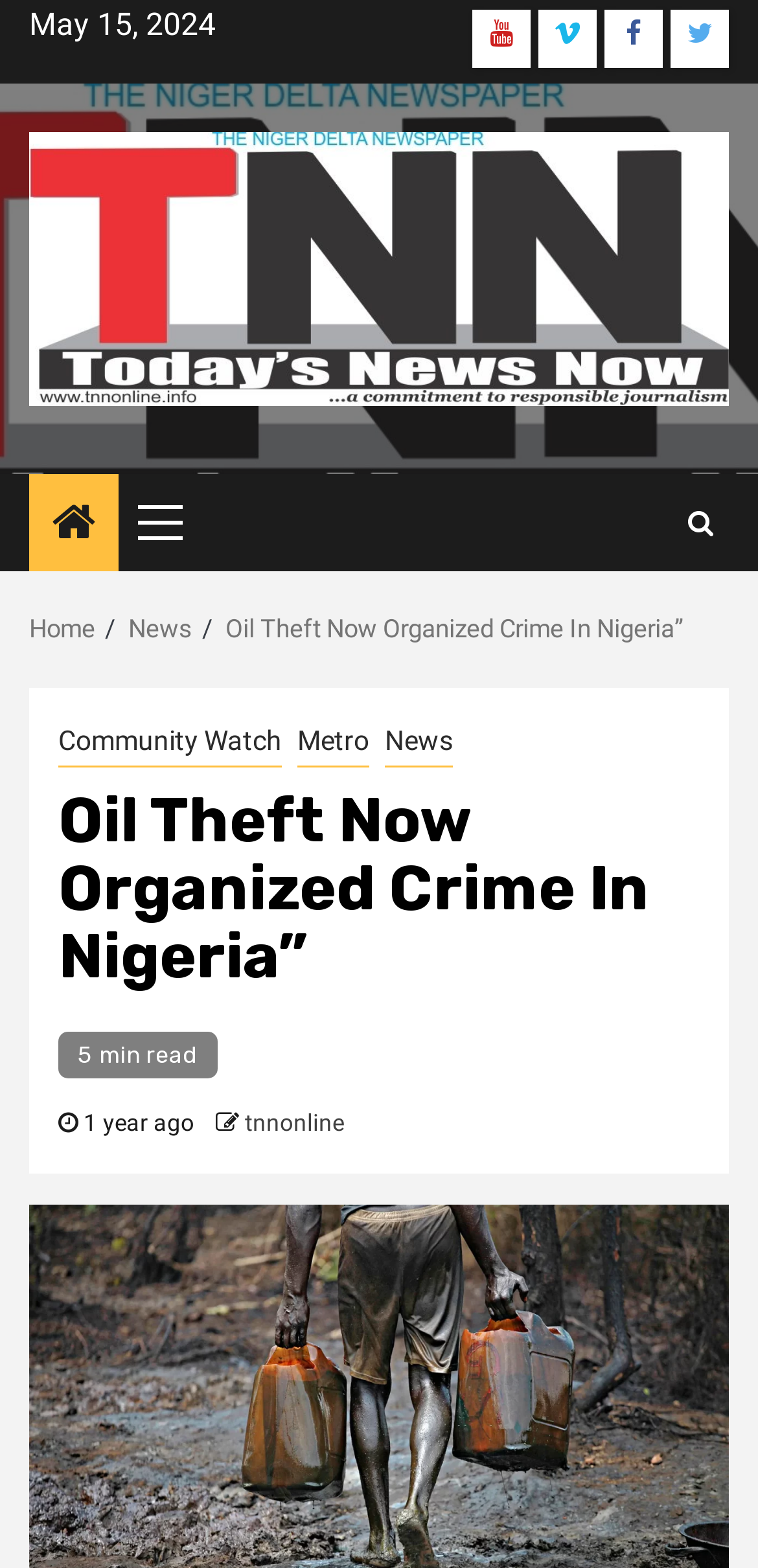Please locate the bounding box coordinates of the element's region that needs to be clicked to follow the instruction: "Visit the Community Watch page". The bounding box coordinates should be provided as four float numbers between 0 and 1, i.e., [left, top, right, bottom].

[0.077, 0.46, 0.372, 0.489]